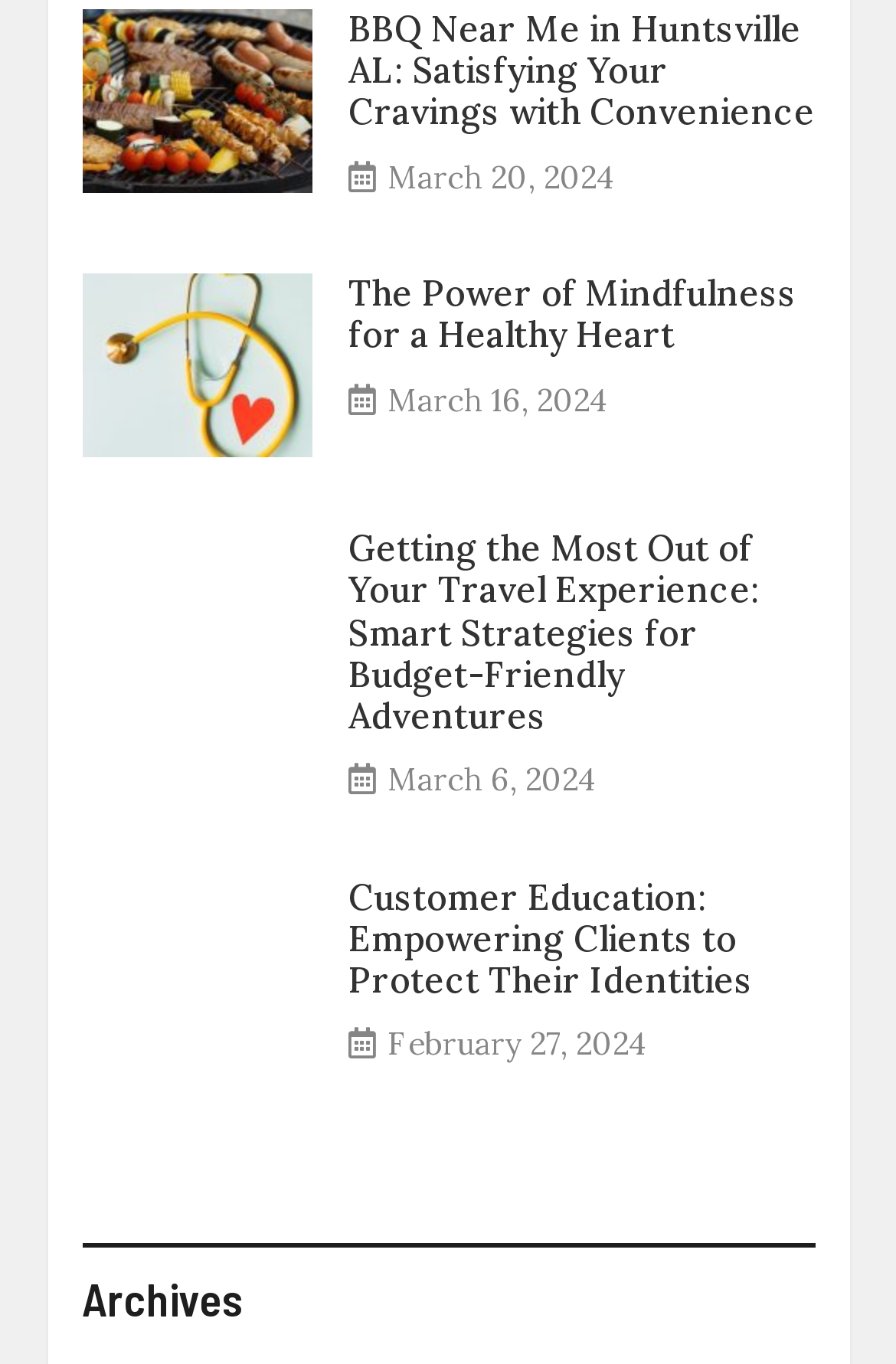Please find the bounding box coordinates of the clickable region needed to complete the following instruction: "check the archives". The bounding box coordinates must consist of four float numbers between 0 and 1, i.e., [left, top, right, bottom].

[0.091, 0.911, 0.909, 0.971]